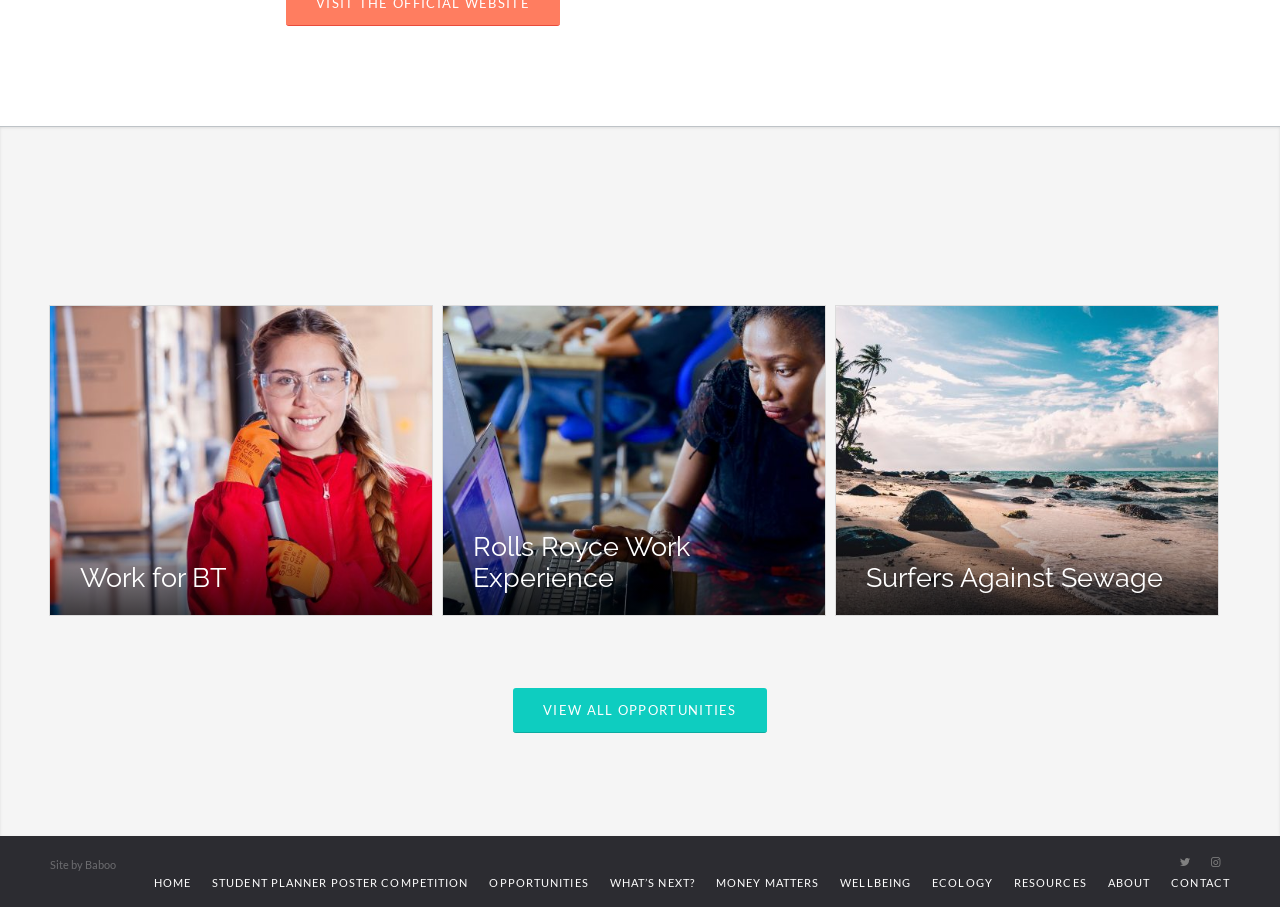Please specify the bounding box coordinates of the area that should be clicked to accomplish the following instruction: "Go to the home page". The coordinates should consist of four float numbers between 0 and 1, i.e., [left, top, right, bottom].

[0.12, 0.965, 0.149, 0.98]